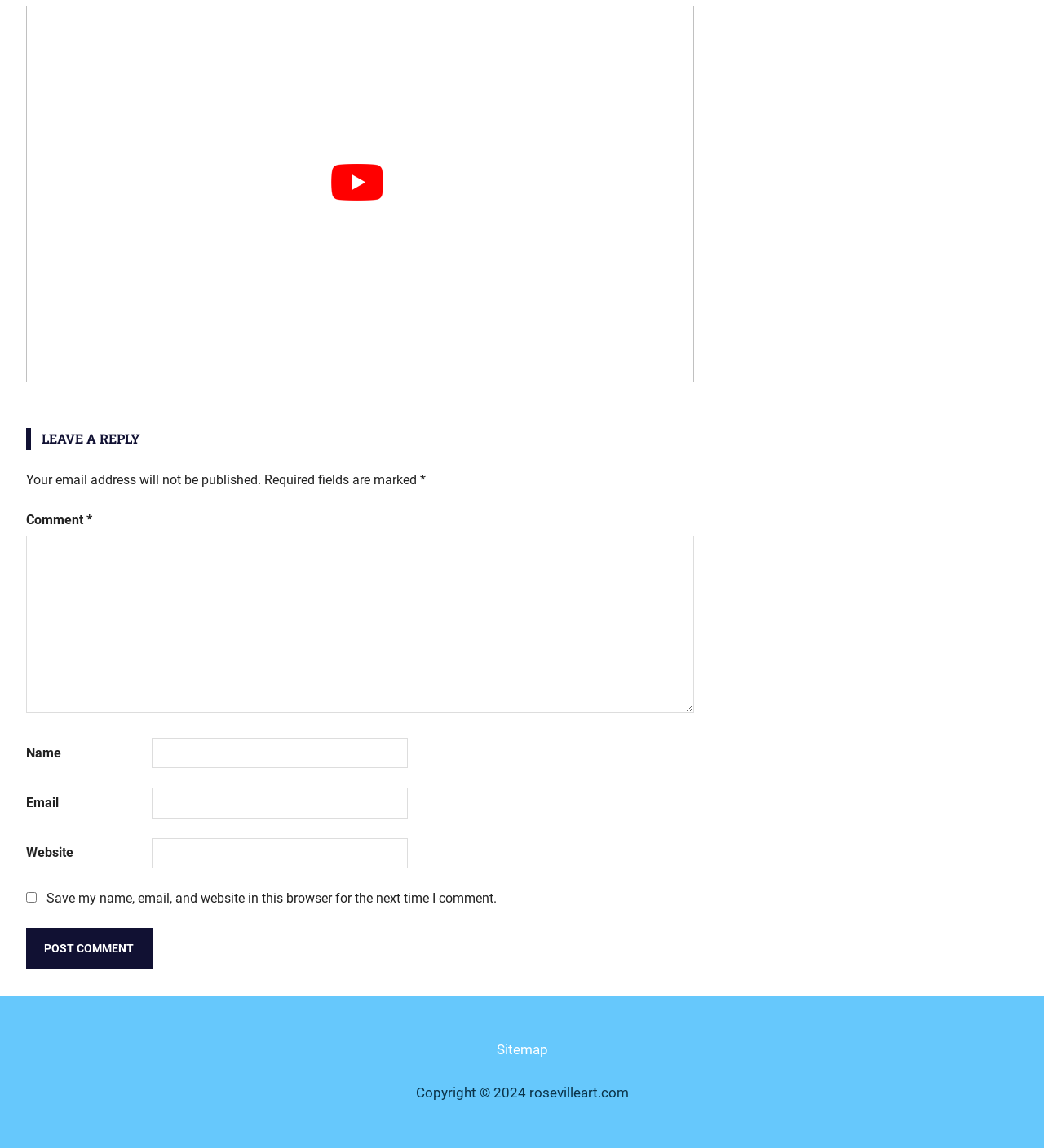For the element described, predict the bounding box coordinates as (top-left x, top-left y, bottom-right x, bottom-right y). All values should be between 0 and 1. Element description: Sitemap

[0.475, 0.907, 0.525, 0.921]